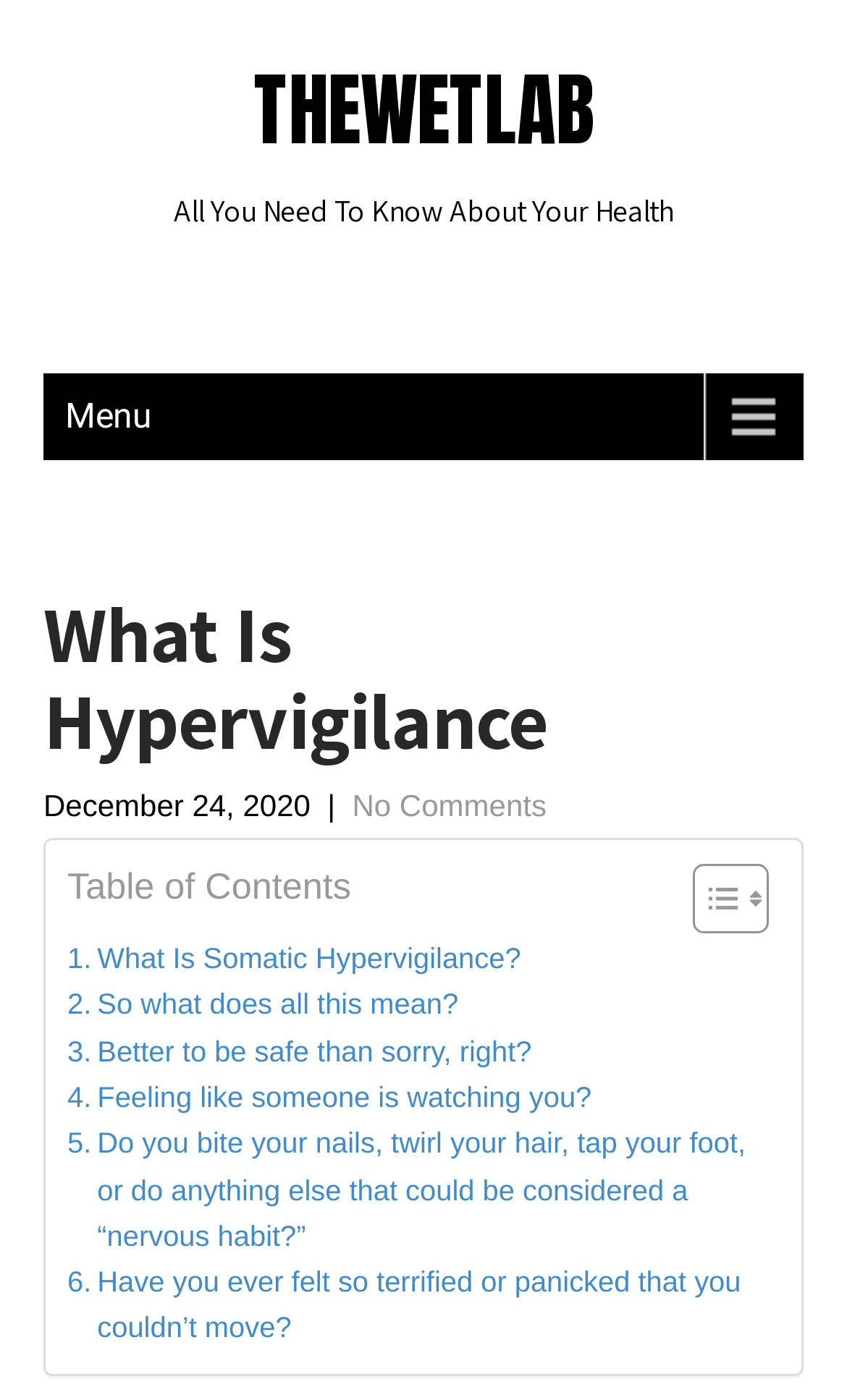What is the date of the article?
Using the details from the image, give an elaborate explanation to answer the question.

I found the date of the article by looking at the text 'December 24, 2020' which is located below the main heading 'What Is Hypervigilance'.